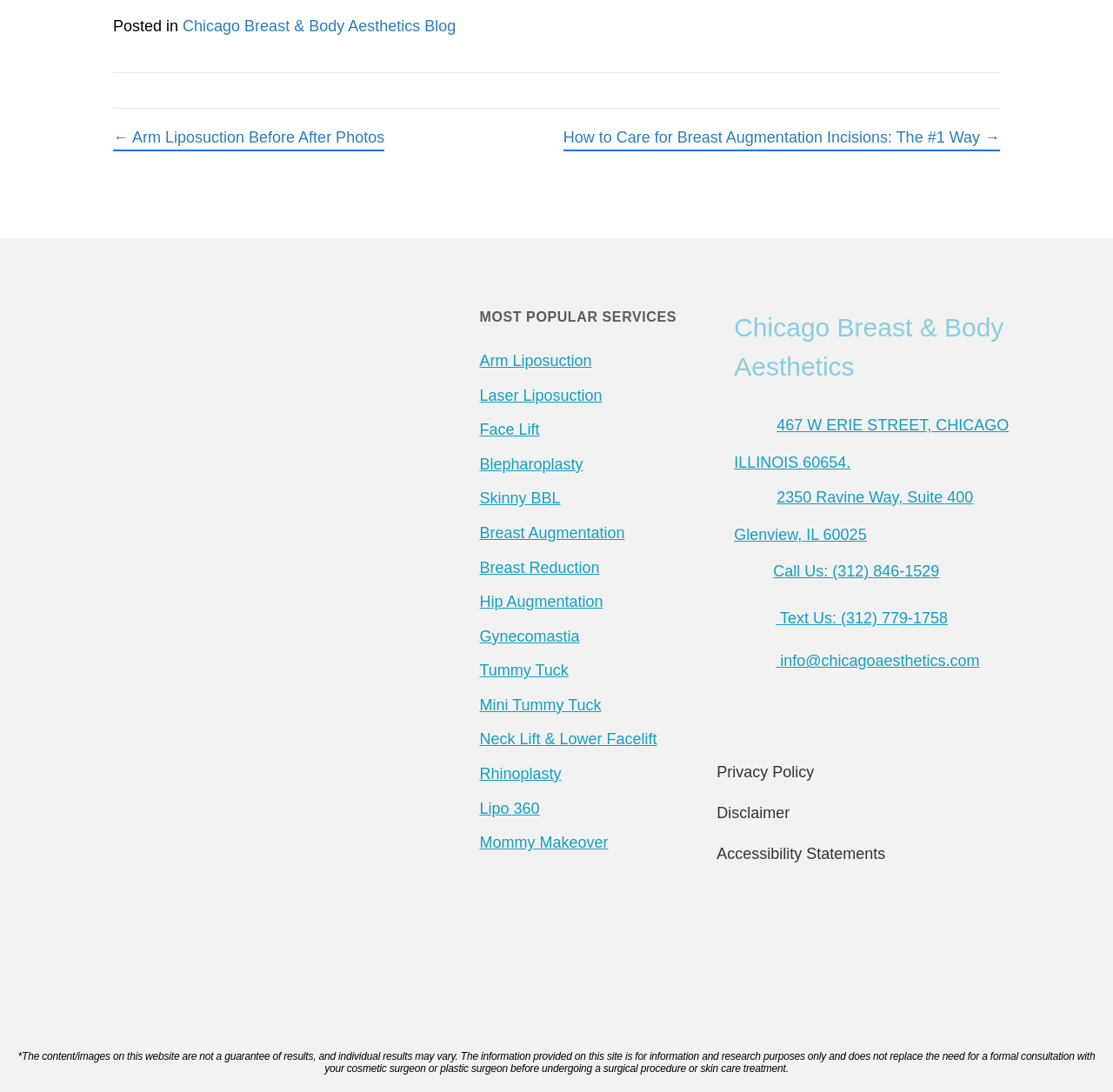What is the phone number of the clinic?
Please provide a single word or phrase based on the screenshot.

(312) 846-1529